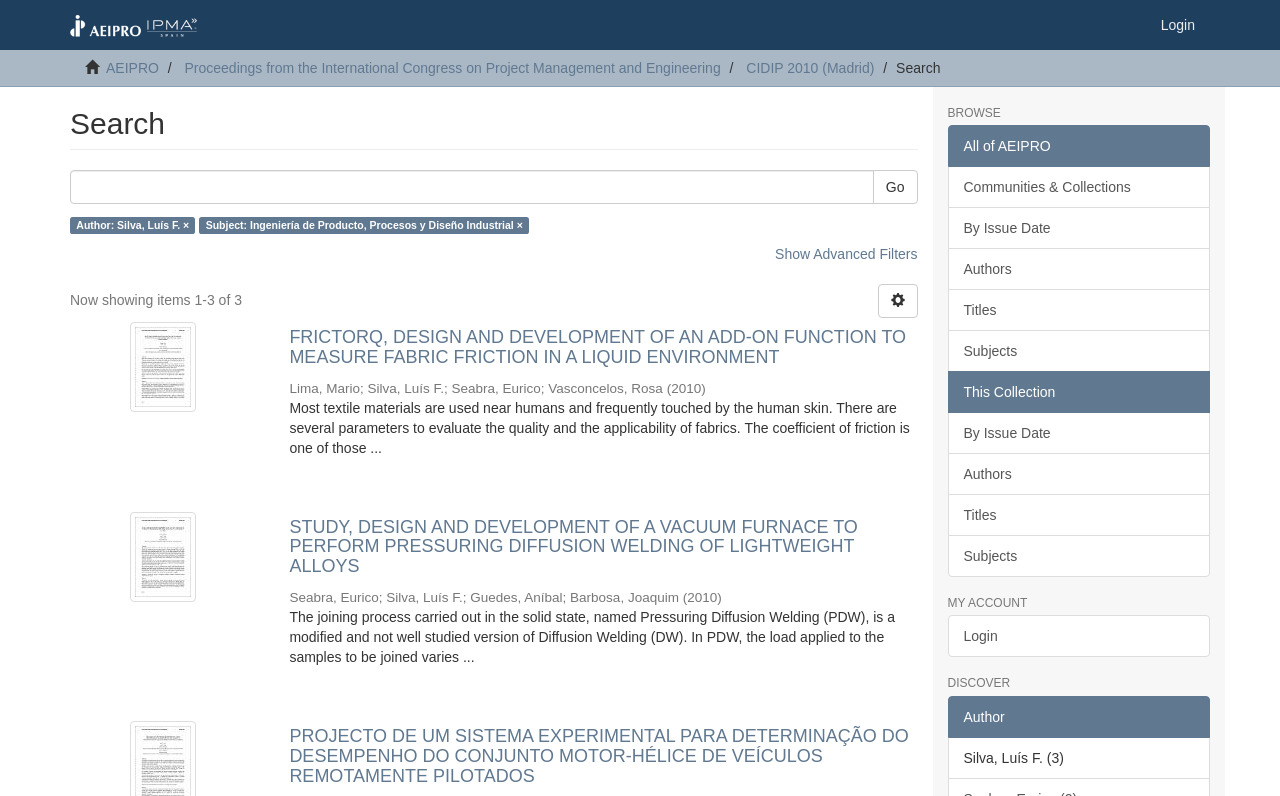Determine the bounding box for the UI element described here: "By Issue Date".

[0.74, 0.518, 0.945, 0.571]